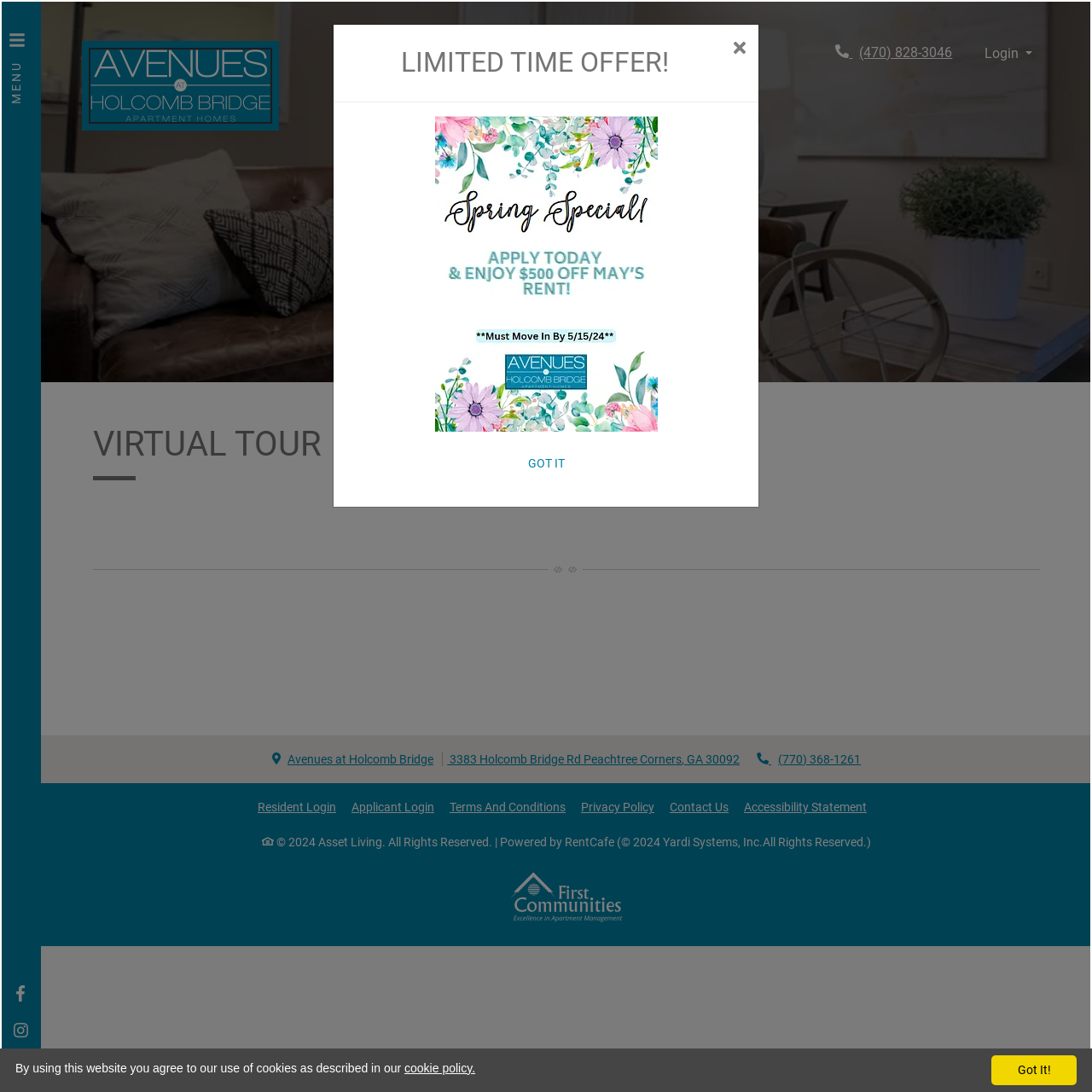Illustrate the webpage's structure and main components comprehensively.

This webpage is about Avenues at Holcomb Bridge, a residential community in Peachtree Corners, GA. At the top left, there is a navigation toggle button and a logo image. On the top right, there are social media links to Facebook and Instagram. 

Below the navigation section, there is a large image of a living room, taking up most of the width of the page. To the right of the image, there is a link to a snowboarding image, and a phone number link. 

On the top right corner, there is a login button. Below the living room image, there is a main content section with a heading "VIRTUAL TOUR". 

In the main content section, there are several links to important pages, including the community's address, phone numbers, resident and applicant login, terms and conditions, privacy policy, contact us, and accessibility statement. 

At the bottom of the page, there is a section with copyright information, powered by RentCafe, and a disclaimer. There are also two images, one of a snowboarding person and another of an equal housing opportunity logo.

A modal dialog box pops up with a limited-time offer, containing a heading, a close button, and a link to a screenshot. The dialog box takes up the entire screen.

On the bottom left, there is a "GO TO TOP" button, and on the bottom right, there is a cookie policy statement with a link to the policy page. Finally, there is a "Got It!" button at the very bottom right corner of the page.